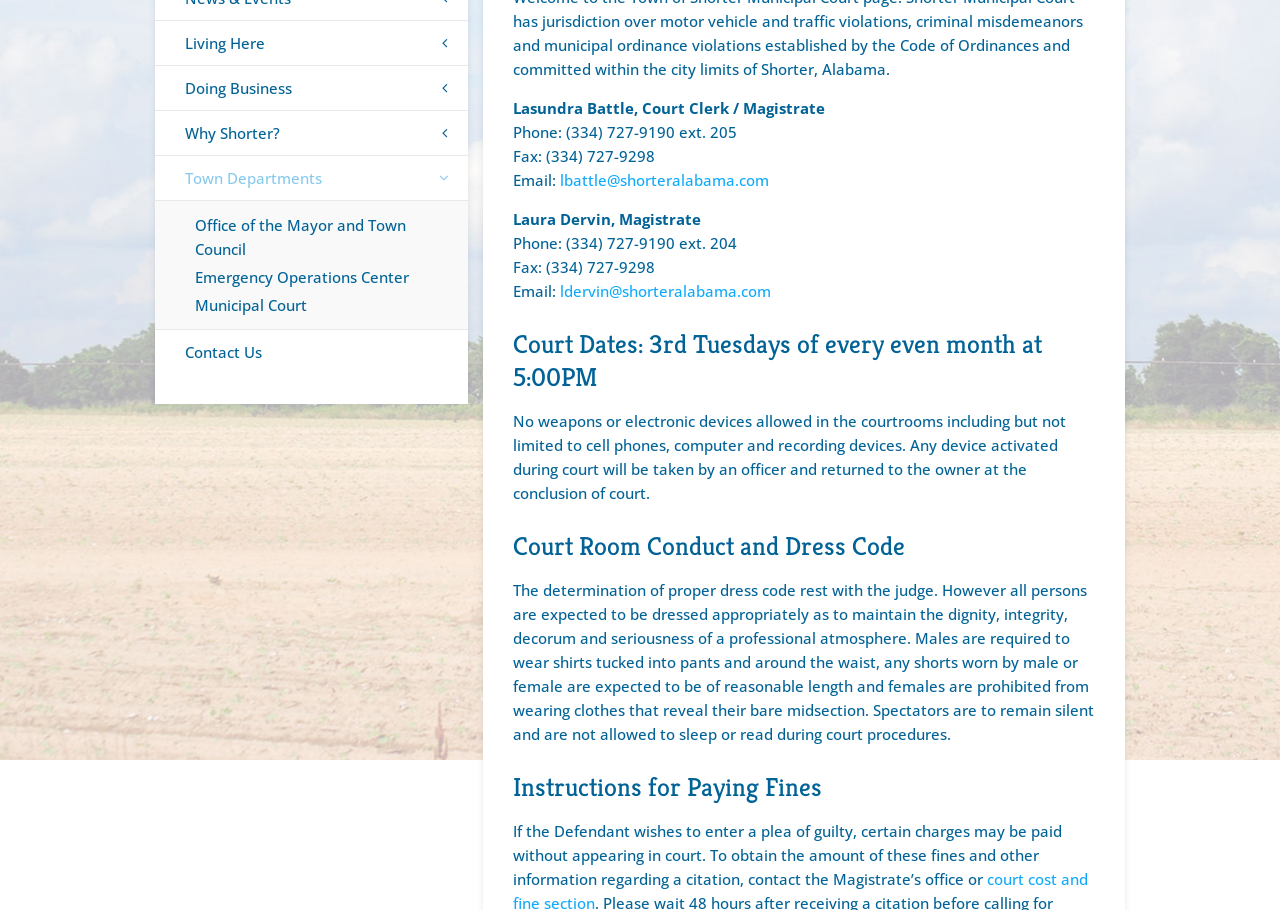Locate and provide the bounding box coordinates for the HTML element that matches this description: "Emergency Operations Center".

[0.152, 0.289, 0.358, 0.32]